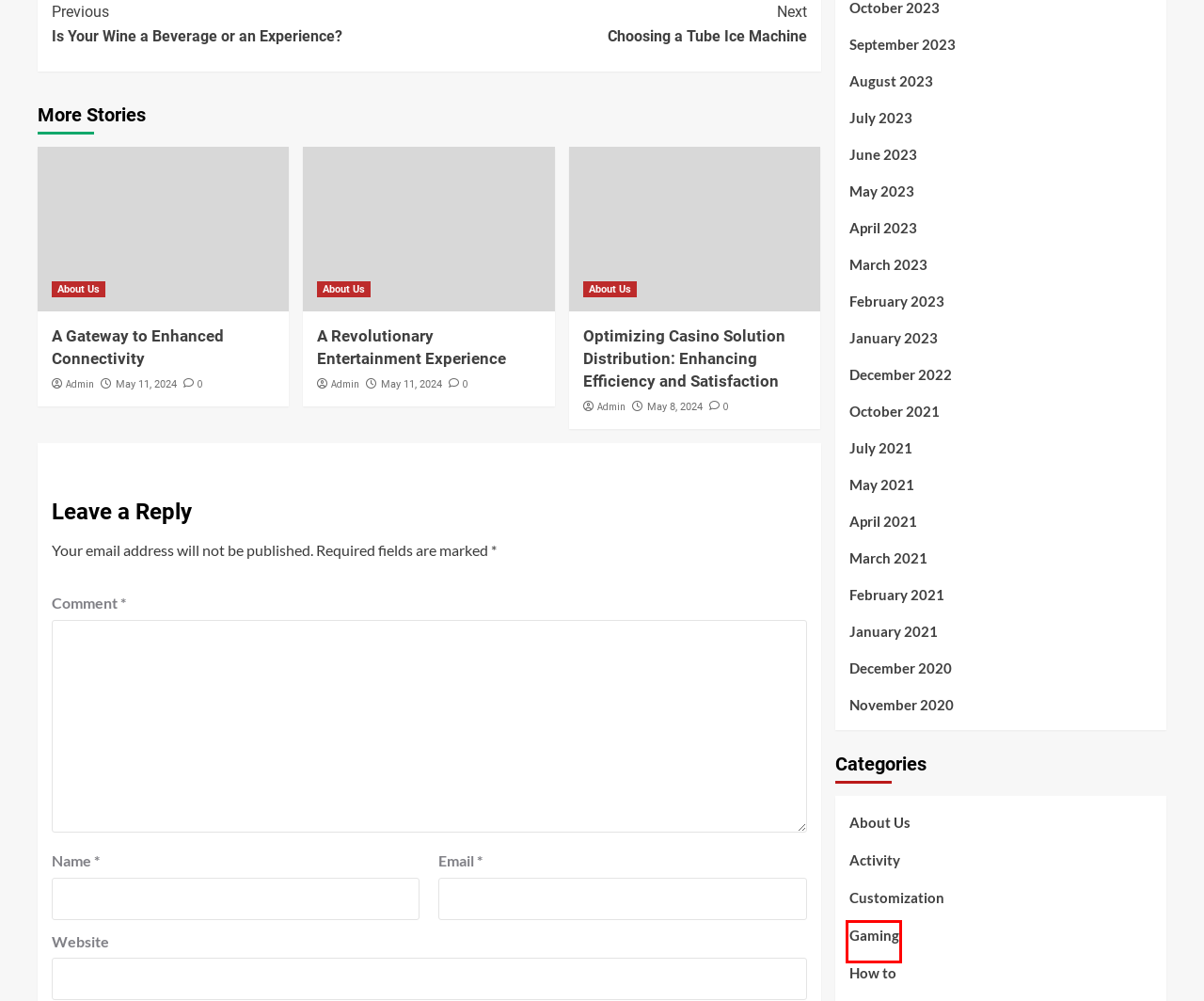You have been given a screenshot of a webpage with a red bounding box around a UI element. Select the most appropriate webpage description for the new webpage that appears after clicking the element within the red bounding box. The choices are:
A. Optimizing Casino Solution Distribution: Enhancing Efficiency and Satisfaction
B. Sign in - Luoichong Contrung
C. A Revolutionary Entertainment Experience
D. Customization - Luoichong Contrung
E. How to - Luoichong Contrung
F. Is Your Wine a Beverage or an Experience?
G. Contact Us - Luoichong Contrung
H. Gaming - Luoichong Contrung

H